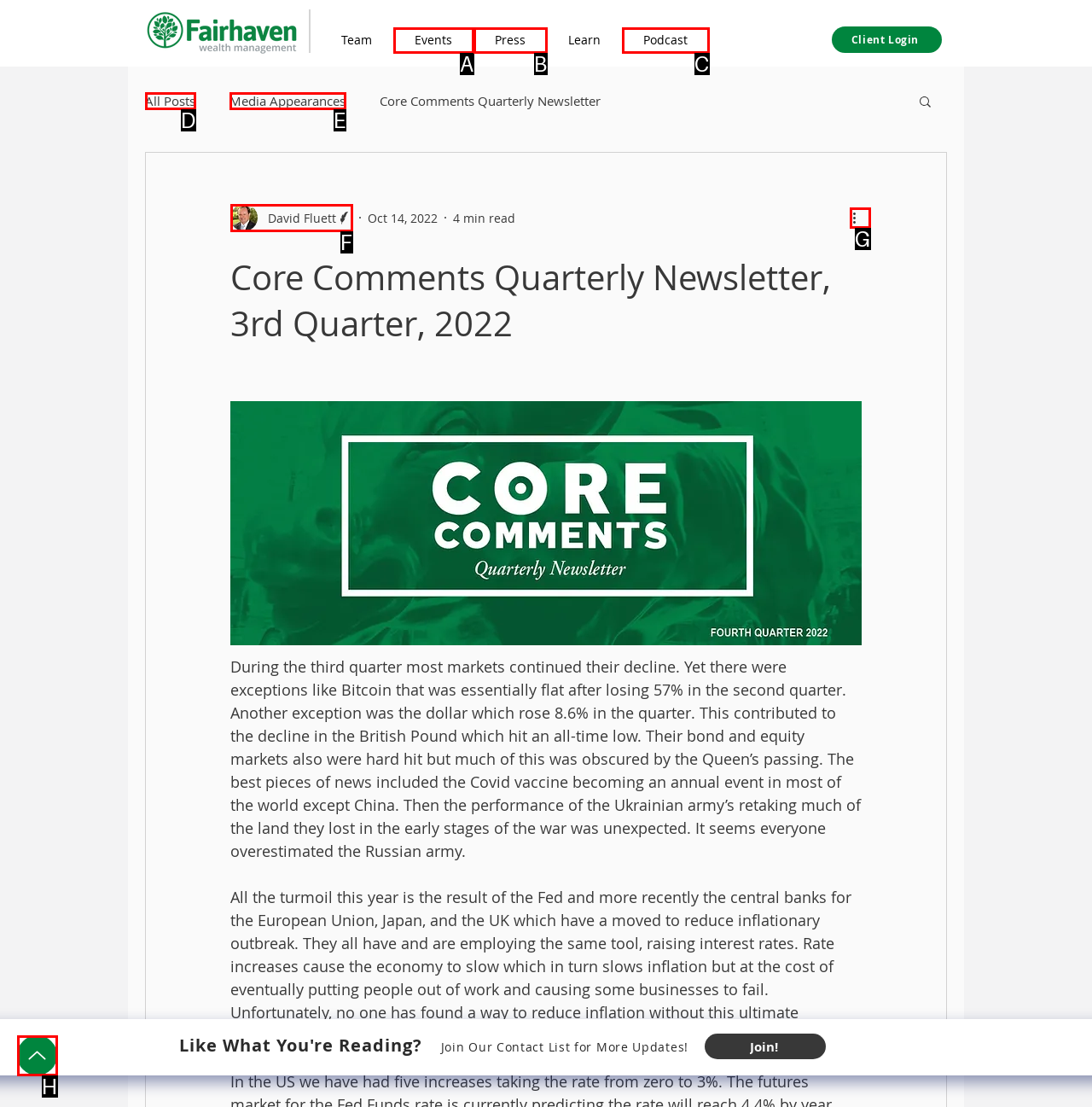From the available choices, determine which HTML element fits this description: Repairs Respond with the correct letter.

None